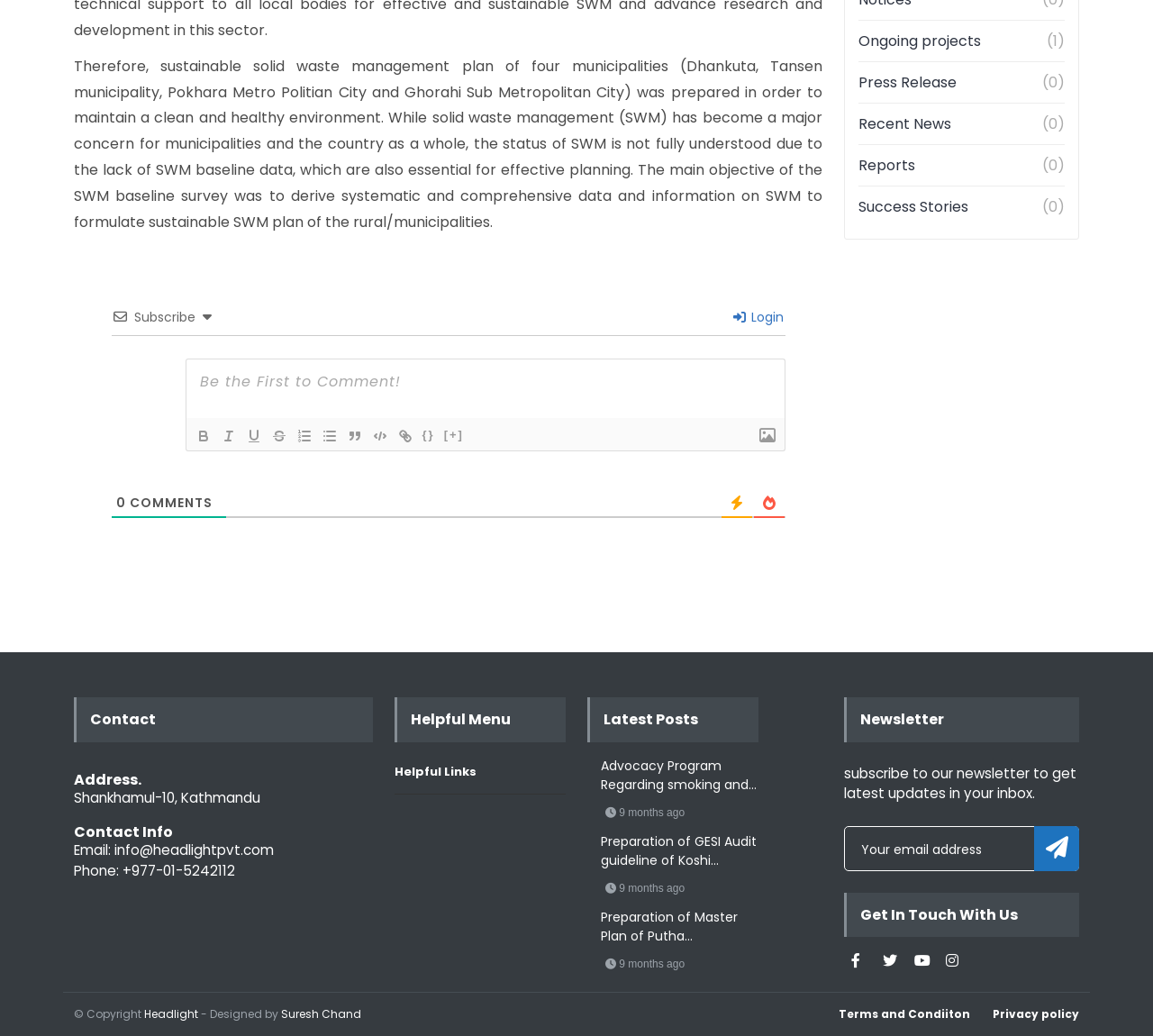Identify the bounding box coordinates of the part that should be clicked to carry out this instruction: "Enter email address to subscribe".

[0.732, 0.798, 0.936, 0.841]